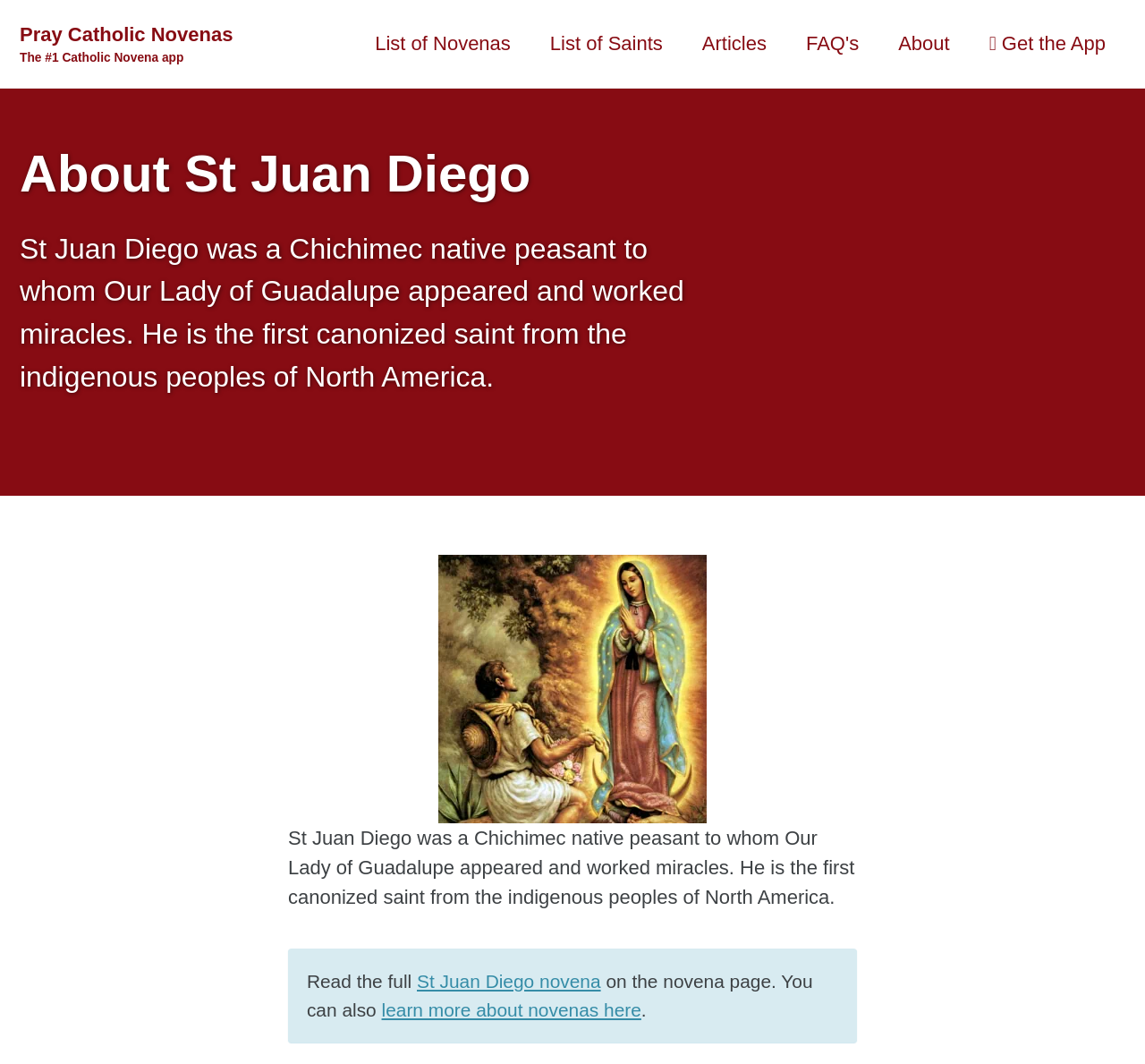Utilize the information from the image to answer the question in detail:
What is the purpose of the 'Skip to' links at the top of the page?

I inferred the answer by noticing the links 'Skip to primary navigation', 'Skip to content', and 'Skip to footer' at the top of the page, which are typically used to improve accessibility for users with disabilities.